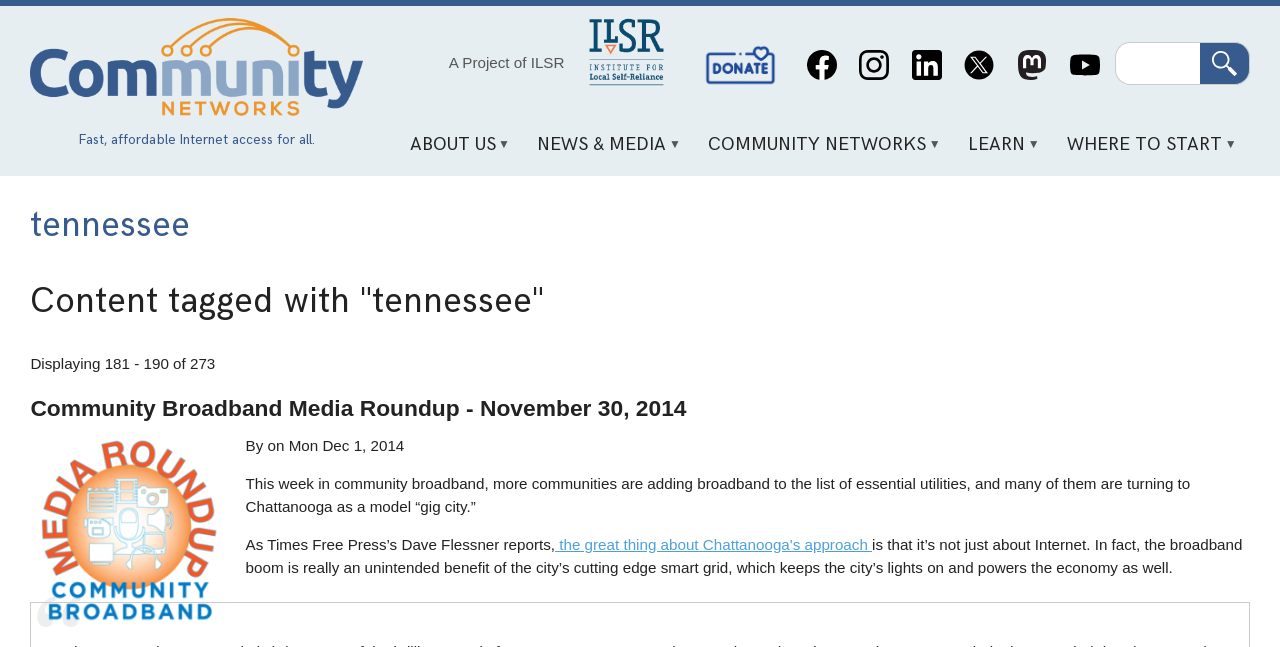Identify and provide the bounding box for the element described by: "Community Networks »".

[0.542, 0.187, 0.745, 0.261]